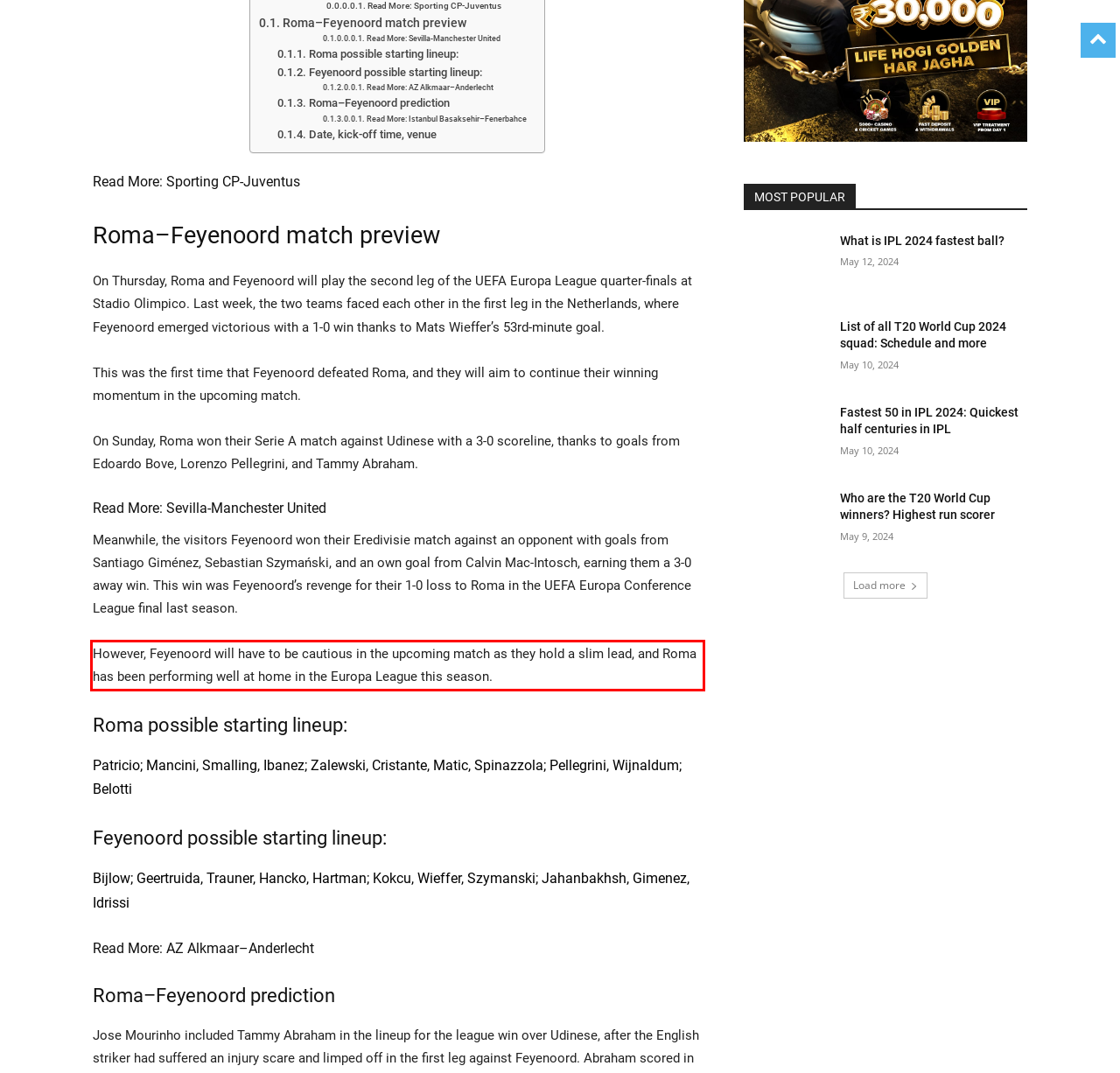Observe the screenshot of the webpage that includes a red rectangle bounding box. Conduct OCR on the content inside this red bounding box and generate the text.

However, Feyenoord will have to be cautious in the upcoming match as they hold a slim lead, and Roma has been performing well at home in the Europa League this season.